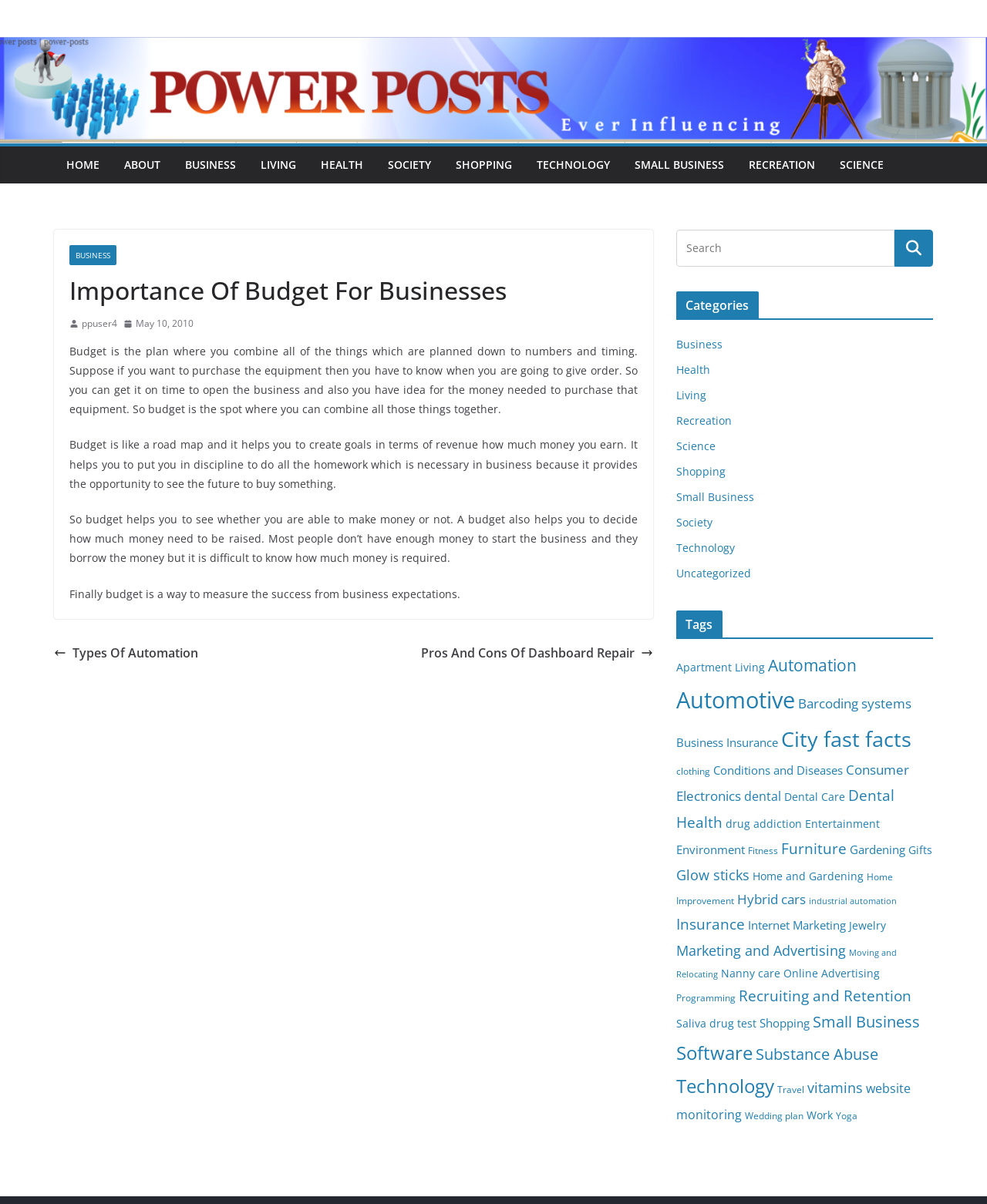Using the element description Apartment Living, predict the bounding box coordinates for the UI element. Provide the coordinates in (top-left x, top-left y, bottom-right x, bottom-right y) format with values ranging from 0 to 1.

[0.685, 0.548, 0.775, 0.56]